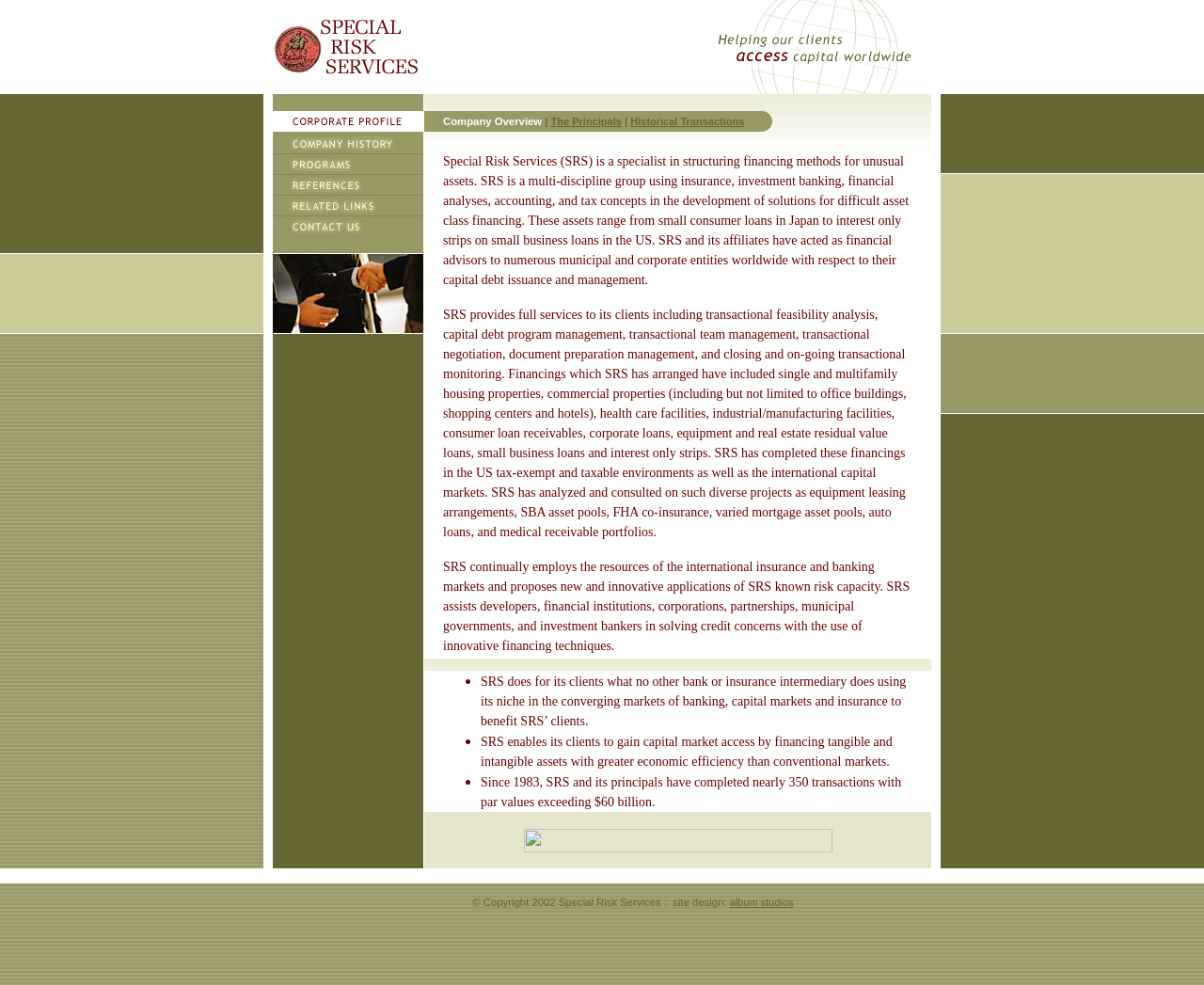What type of properties has SRS financed?
Using the image, provide a concise answer in one word or a short phrase.

various properties